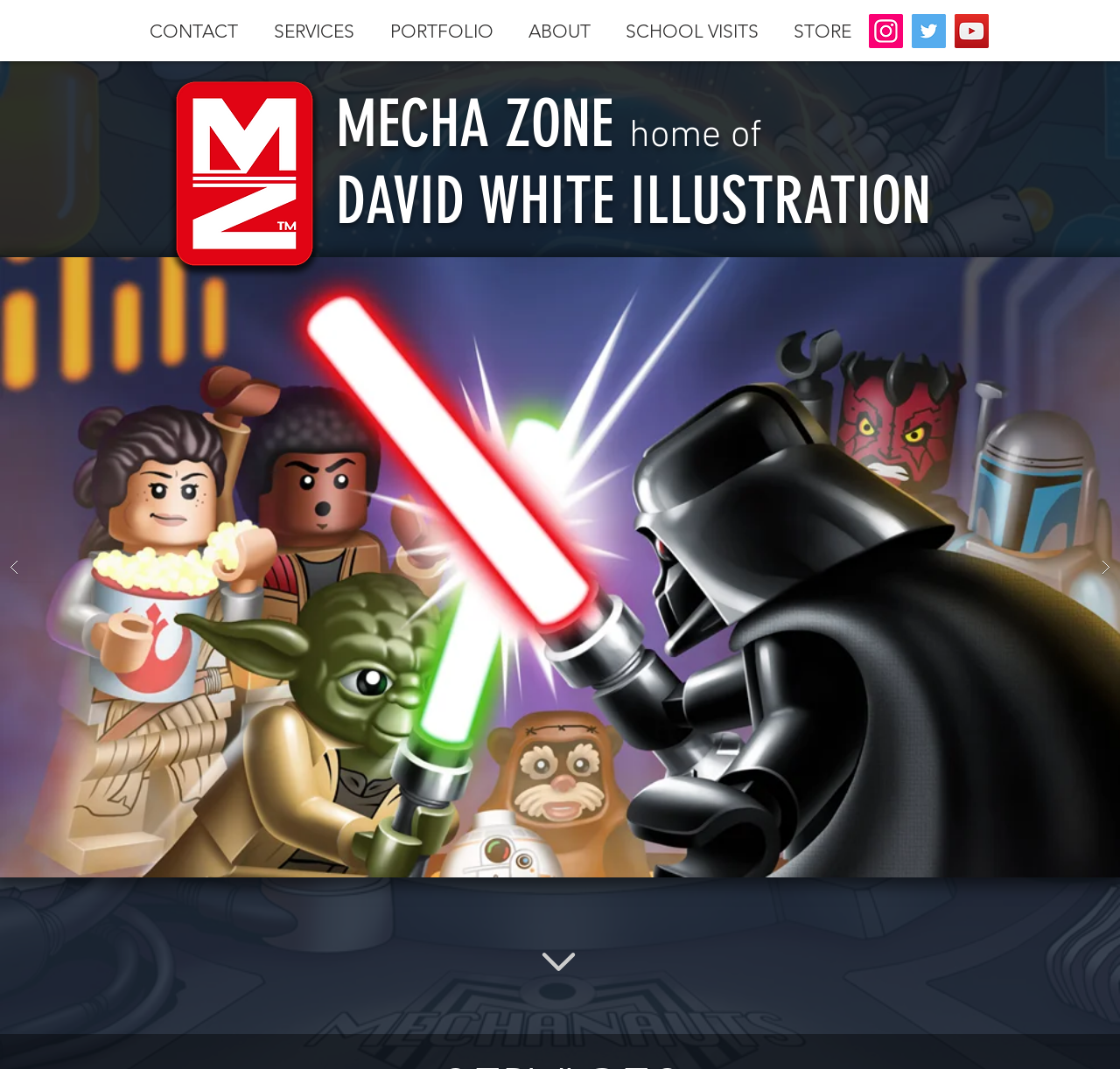What is the brand name of the artist?
Your answer should be a single word or phrase derived from the screenshot.

Mecha Zone